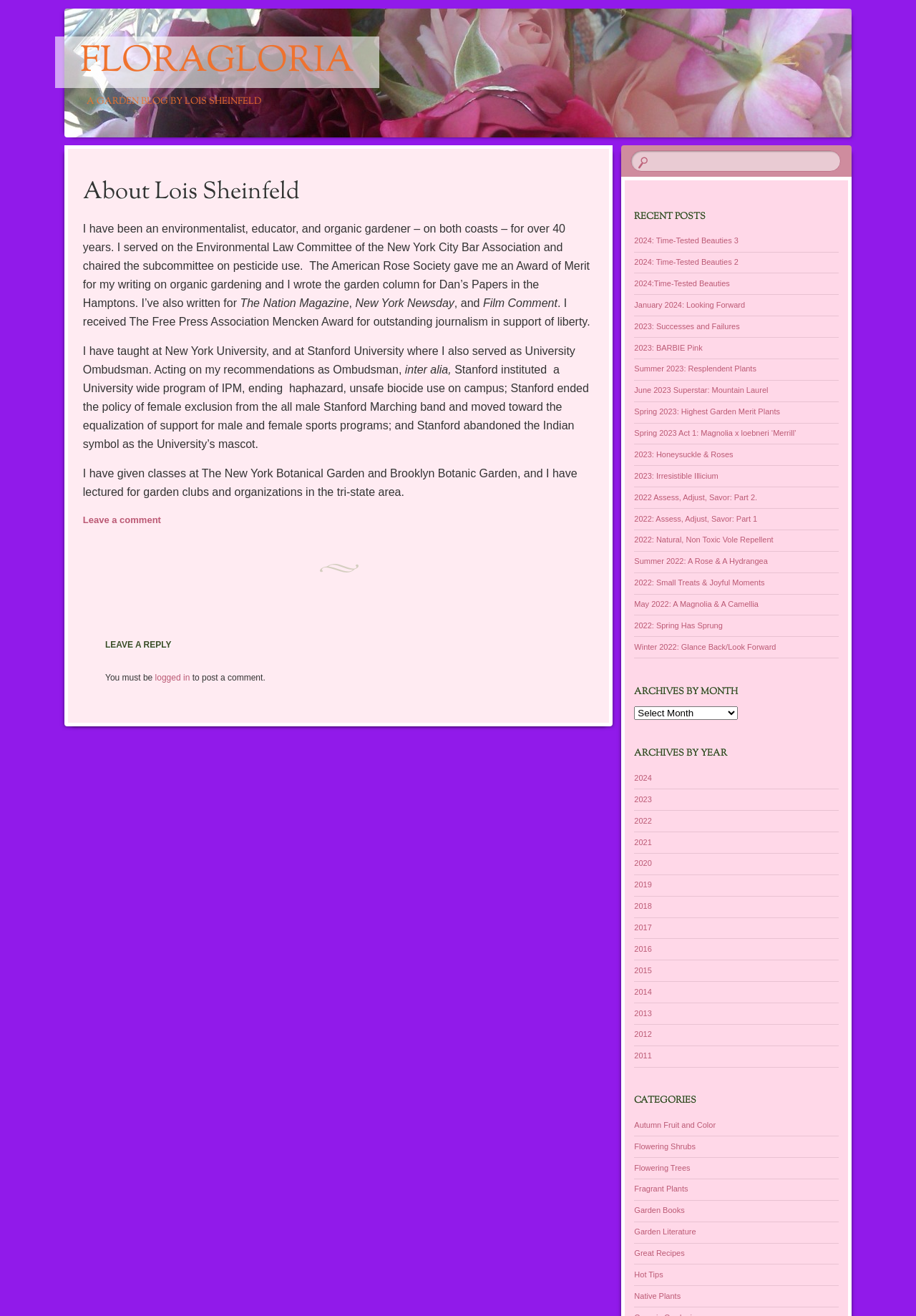Please provide the bounding box coordinates for the element that needs to be clicked to perform the instruction: "Select archives by month". The coordinates must consist of four float numbers between 0 and 1, formatted as [left, top, right, bottom].

[0.692, 0.537, 0.806, 0.547]